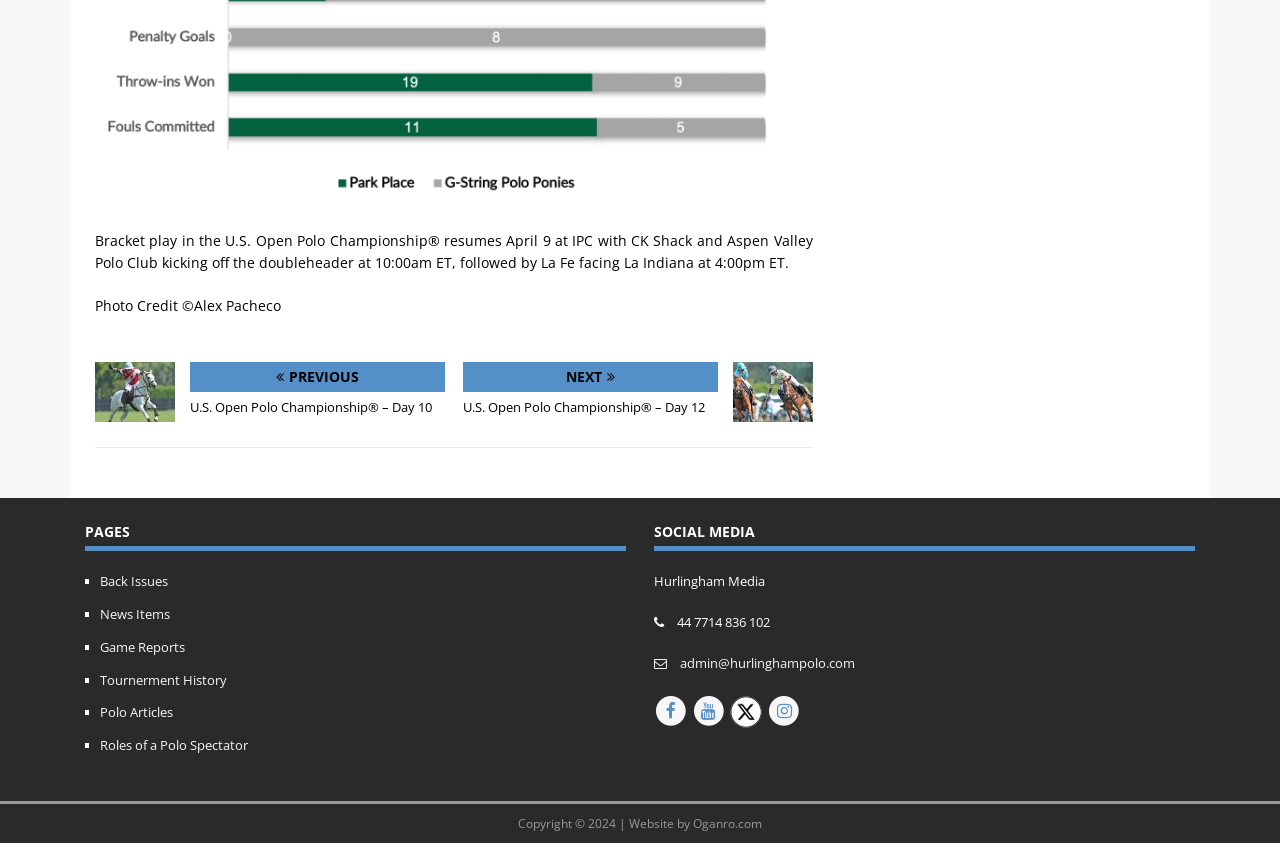Who is the website designer of Hurlingham Media? Look at the image and give a one-word or short phrase answer.

Oganro.com